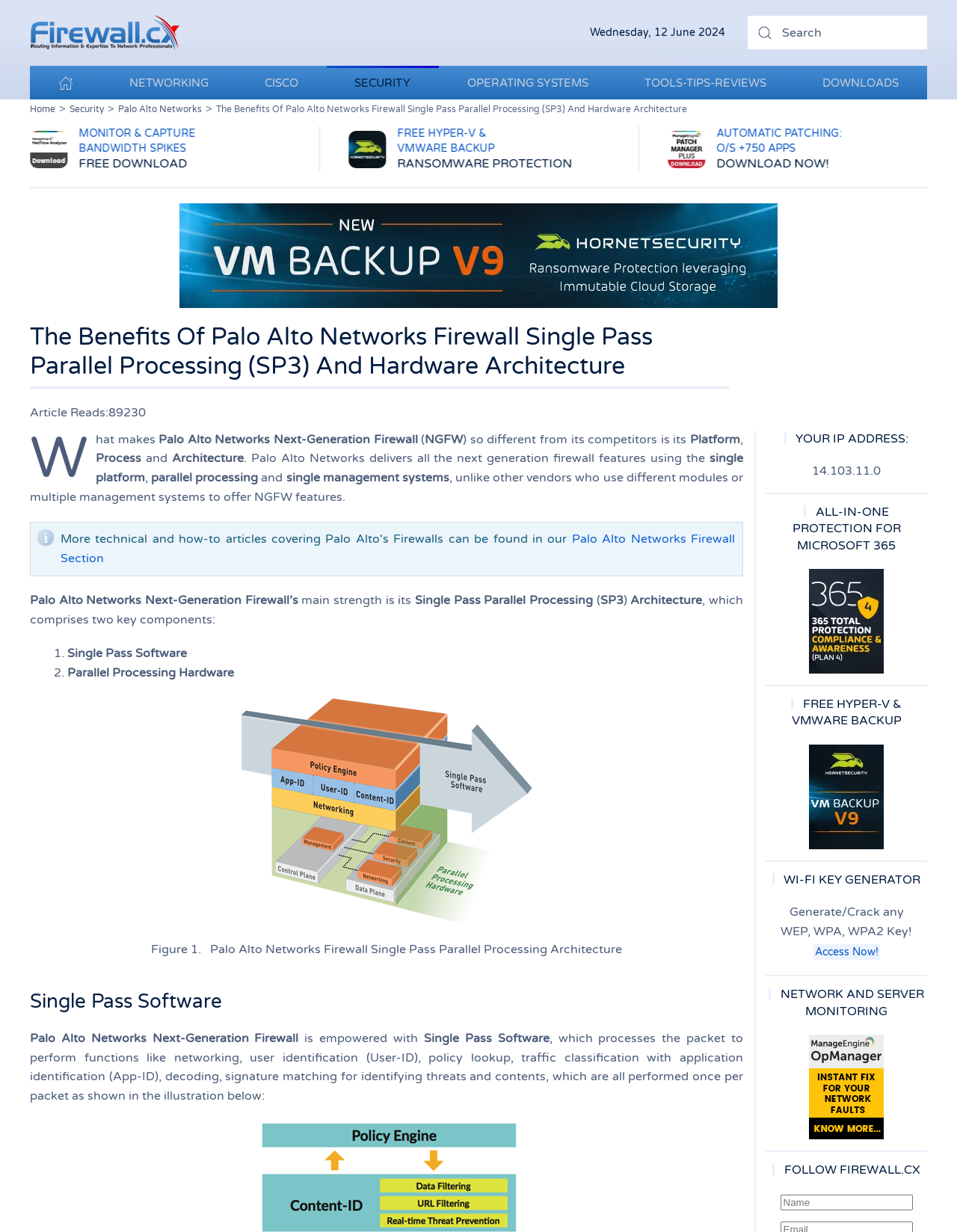What is the name of the image shown below the heading 'Single Pass Software'?
We need a detailed and exhaustive answer to the question. Please elaborate.

The image shown below the heading 'Single Pass Software' is named 'palo-alto-firewall-single-pass-parallel-processing-hardware-architecture-1', which illustrates the Single Pass Parallel Processing Architecture of Palo Alto Networks Firewall.